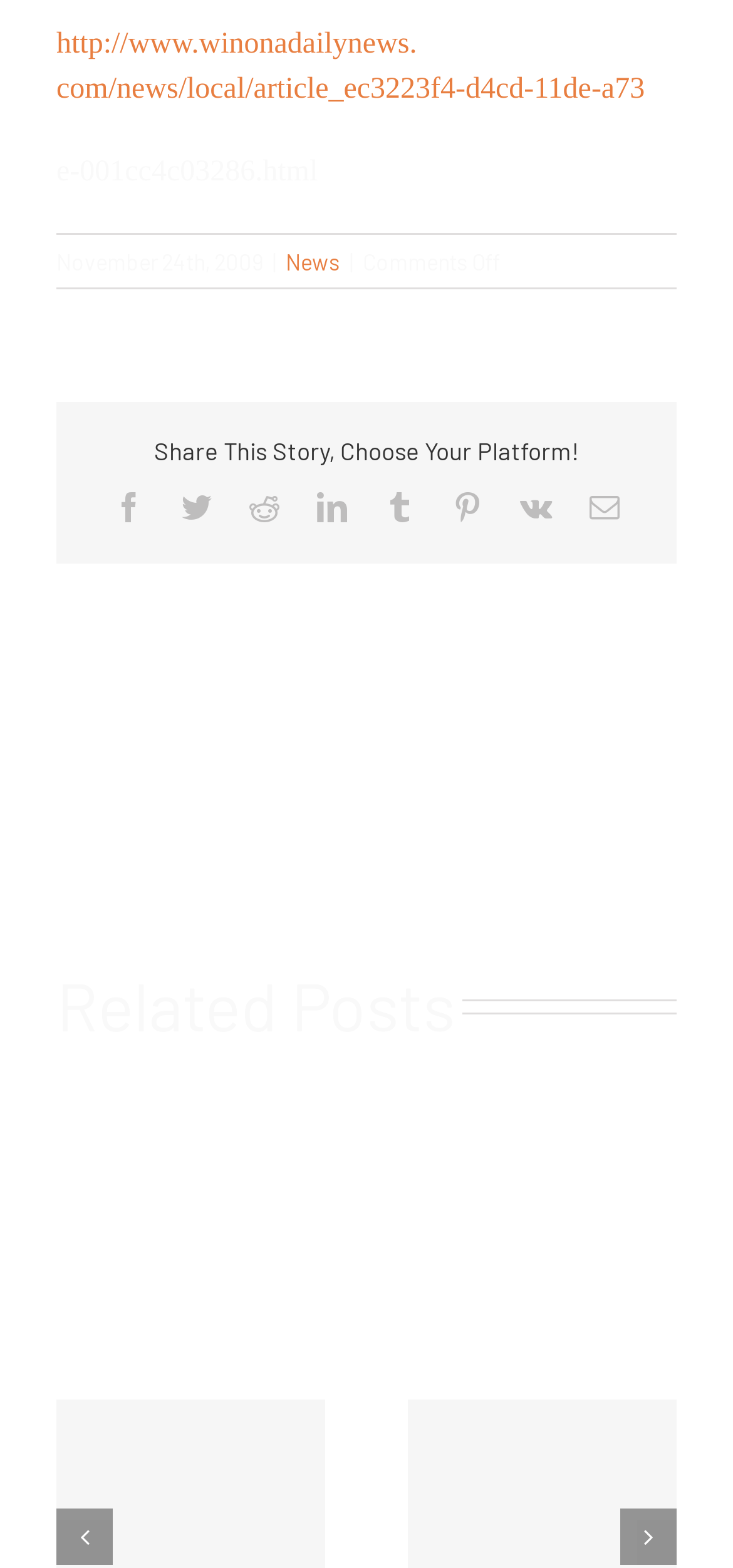Provide the bounding box coordinates of the section that needs to be clicked to accomplish the following instruction: "Go to Help page."

None